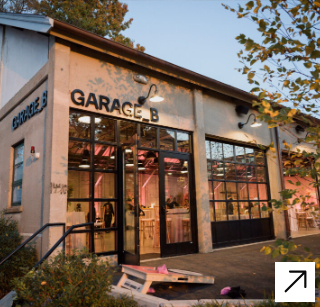Provide a brief response to the question using a single word or phrase: 
What surrounds the entrance of the venue?

Lush greenery